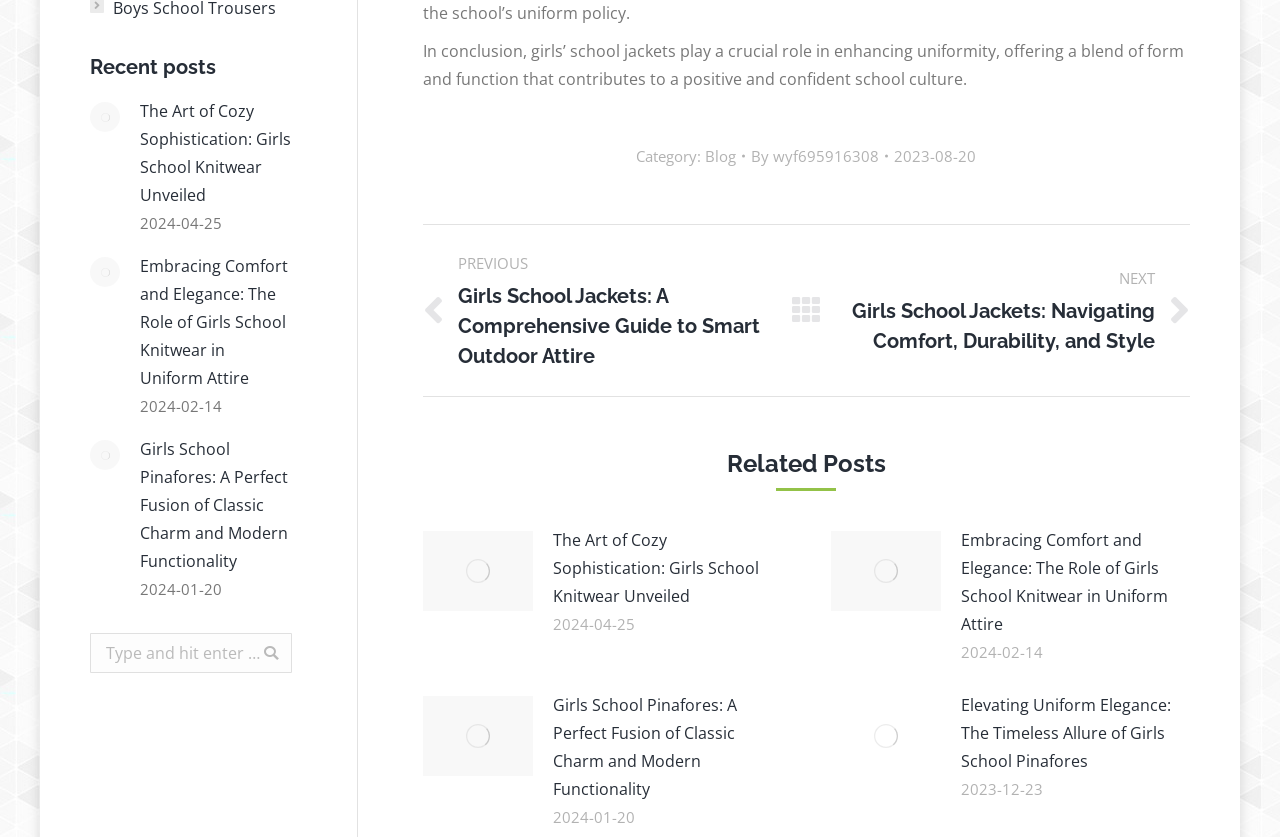Use a single word or phrase to answer this question: 
How many related posts are shown?

4